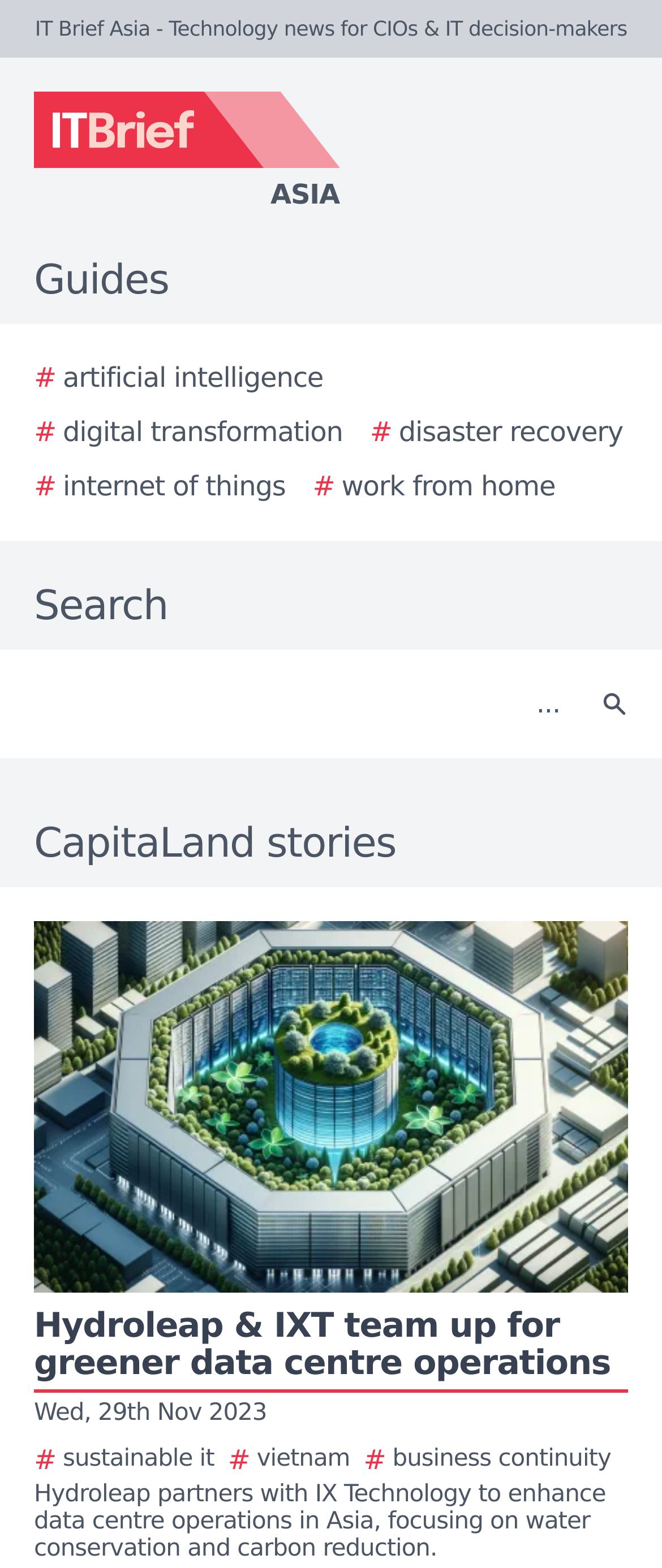Determine the bounding box for the HTML element described here: "aria-label="Search"". The coordinates should be given as [left, top, right, bottom] with each number being a float between 0 and 1.

[0.877, 0.423, 0.979, 0.475]